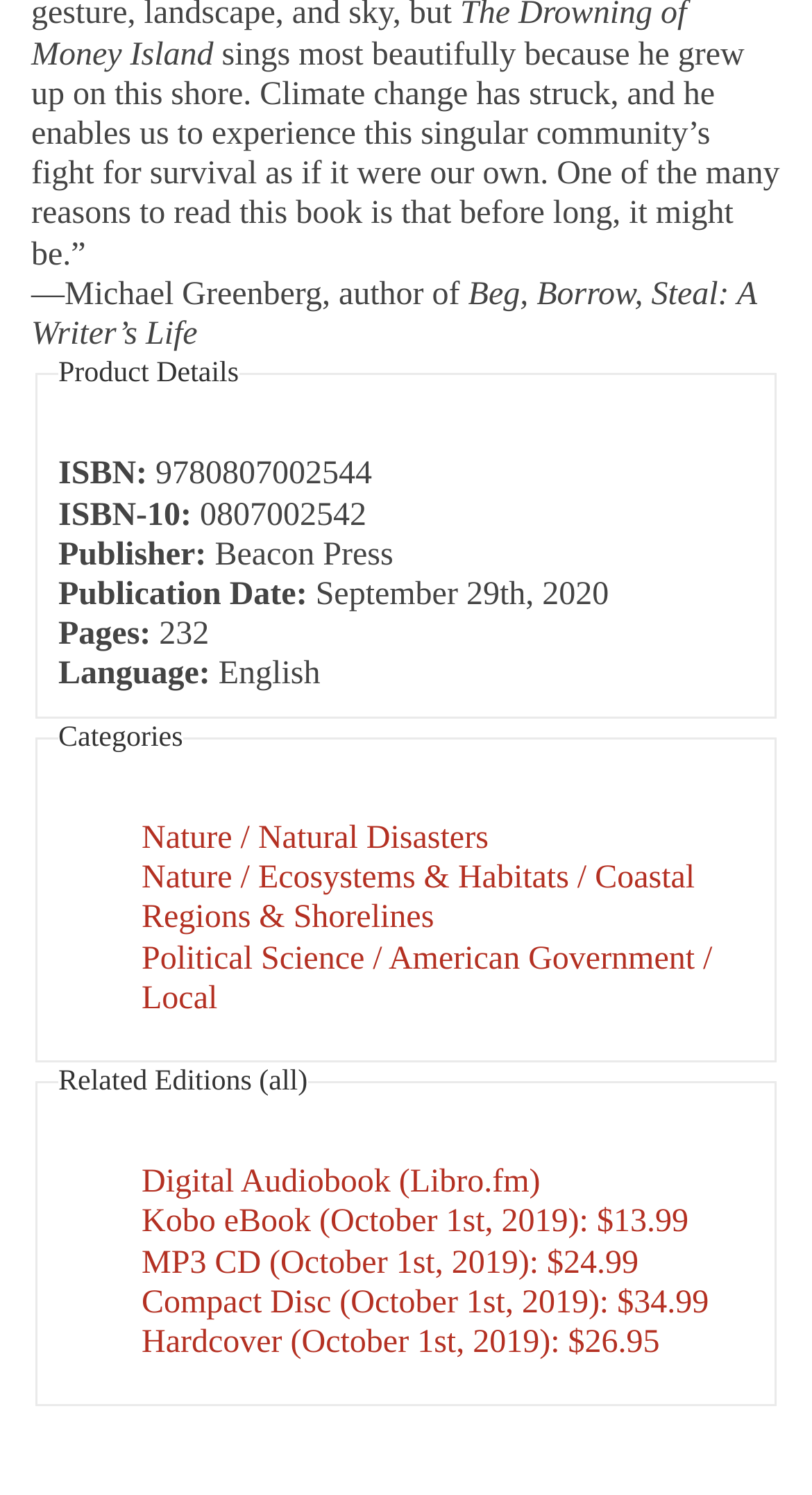What is the ISBN of the book?
Give a single word or phrase as your answer by examining the image.

9780807002544